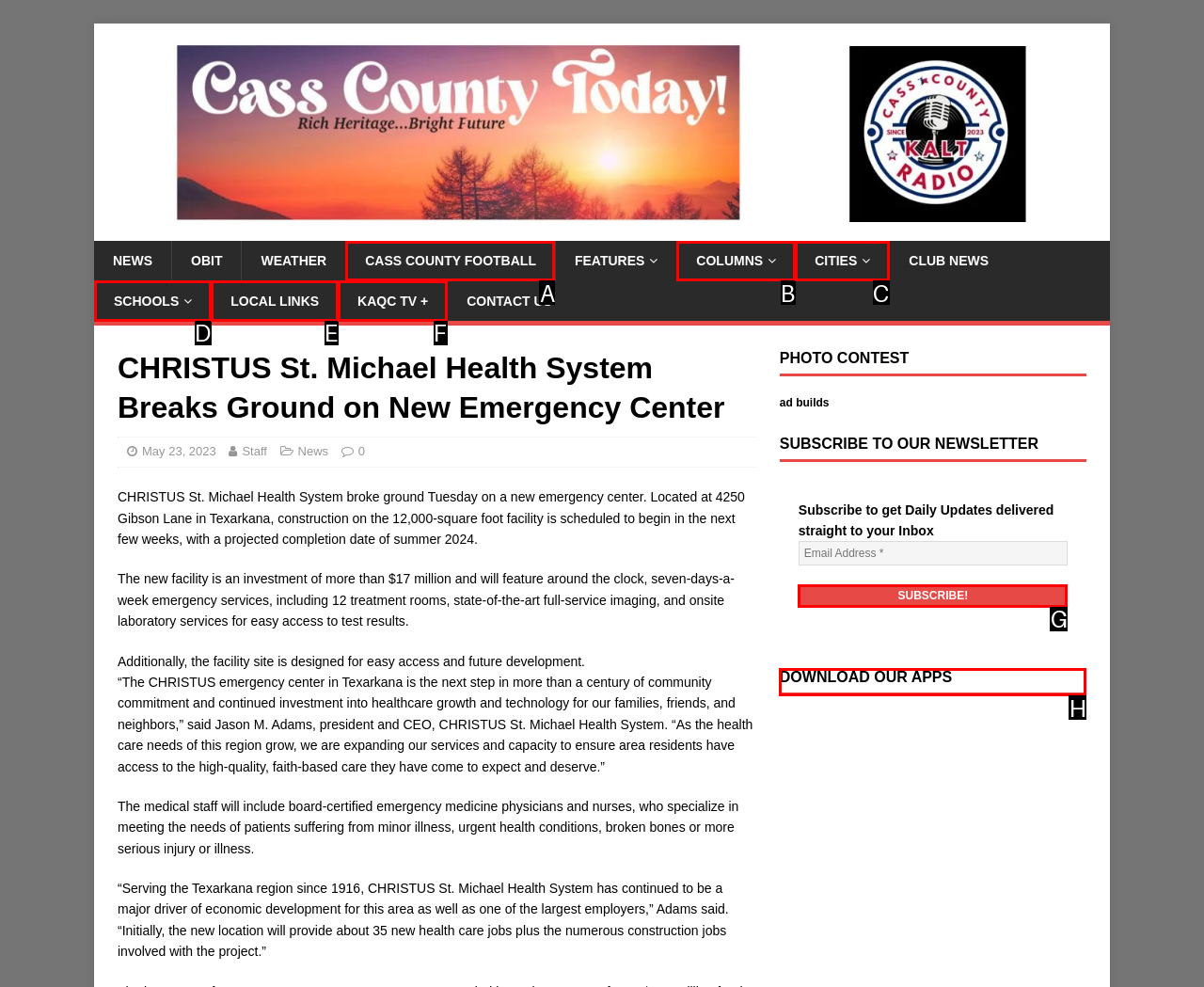Choose the UI element to click on to achieve this task: Visit the Courses and Workshops page. Reply with the letter representing the selected element.

None